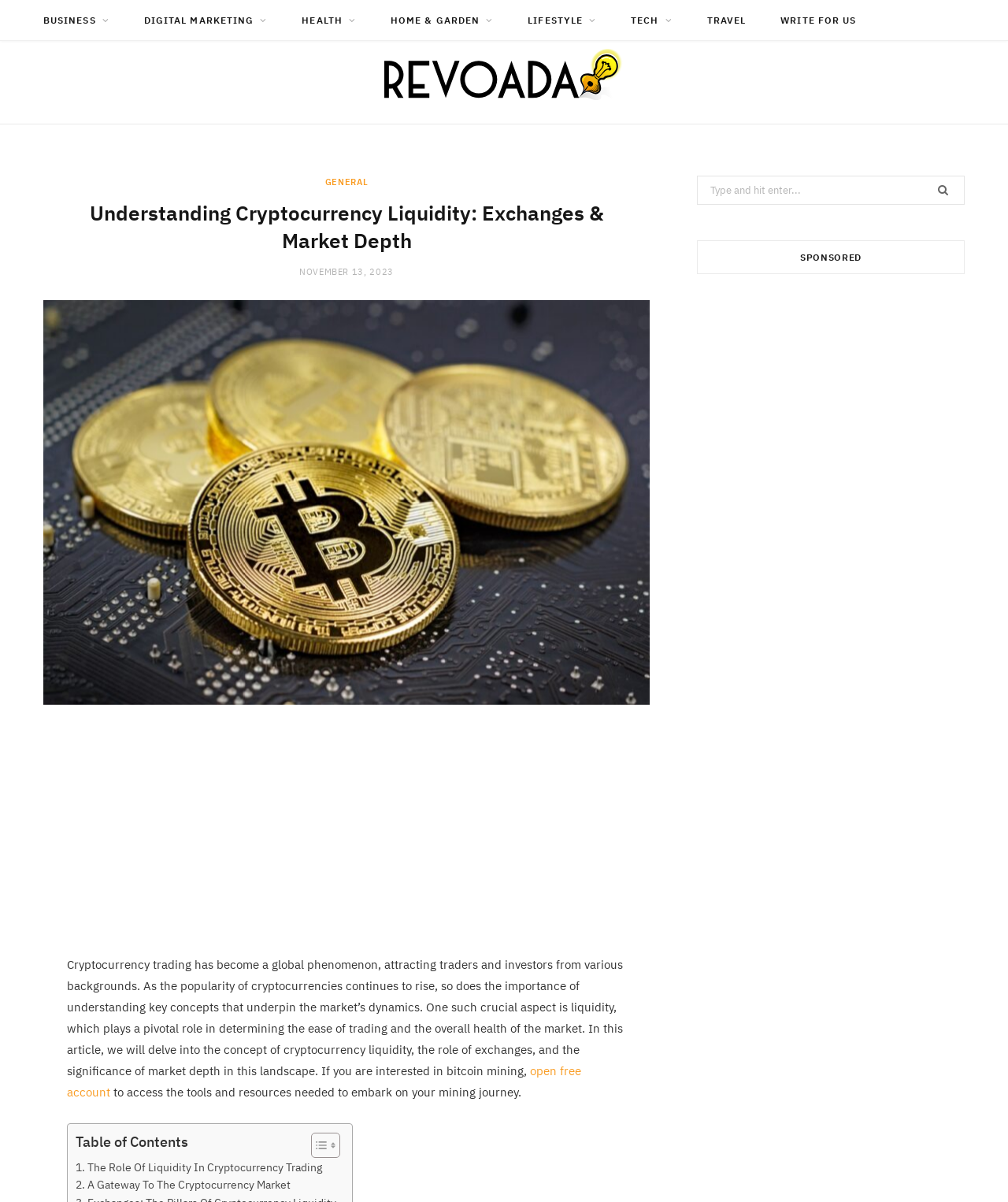Create a detailed narrative describing the layout and content of the webpage.

This webpage is about understanding cryptocurrency liquidity, exchanges, and market depth. At the top, there are eight links to different categories, including BUSINESS, DIGITAL MARKETING, HEALTH, and TECH, which are evenly spaced and take up the entire width of the page. Below these links, there is a logo of Revoada, which is an image with a link to the website's homepage.

The main content of the page is divided into two sections. On the left, there is a header section with a heading that reads "Understanding Cryptocurrency Liquidity: Exchanges & Market Depth" and a link to the publication date, November 13, 2023. Below this, there is a link to the article title, "Understanding Cryptocurrency Liquidity", which is accompanied by an image.

On the right side of the page, there is a long paragraph of text that introduces the concept of cryptocurrency liquidity and its importance in the market. The text is followed by a link to open a free account and access tools and resources for bitcoin mining. Below this, there is a table of contents with links to different sections of the article, including "The Role Of Liquidity In Cryptocurrency Trading" and "A Gateway To The Cryptocurrency Market".

At the bottom of the page, there is a search bar with a button and a heading that reads "SPONSORED". There is also an advertisement iframe on the right side of the page, which takes up about a quarter of the page's height.